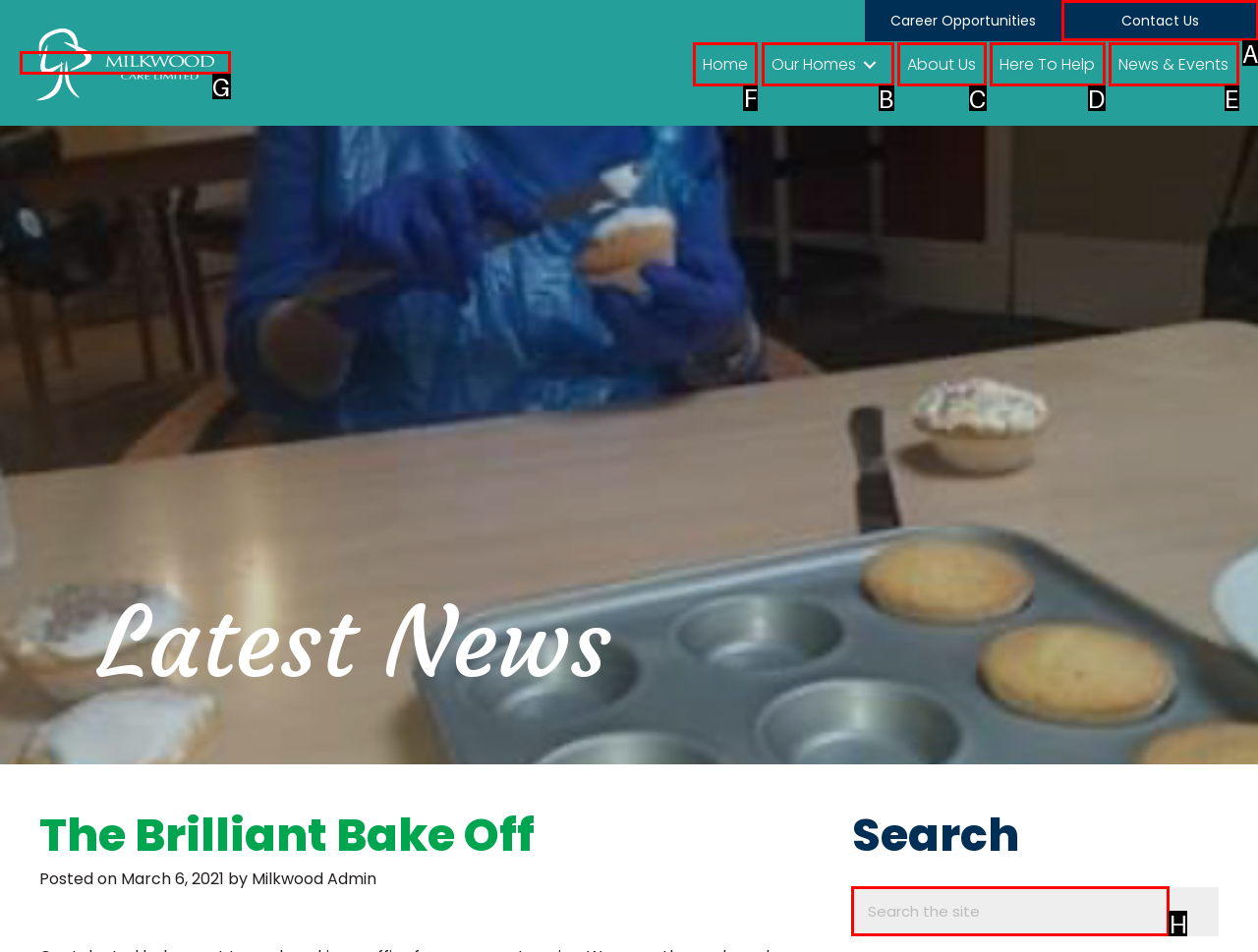Identify the correct choice to execute this task: Go to Home
Respond with the letter corresponding to the right option from the available choices.

F